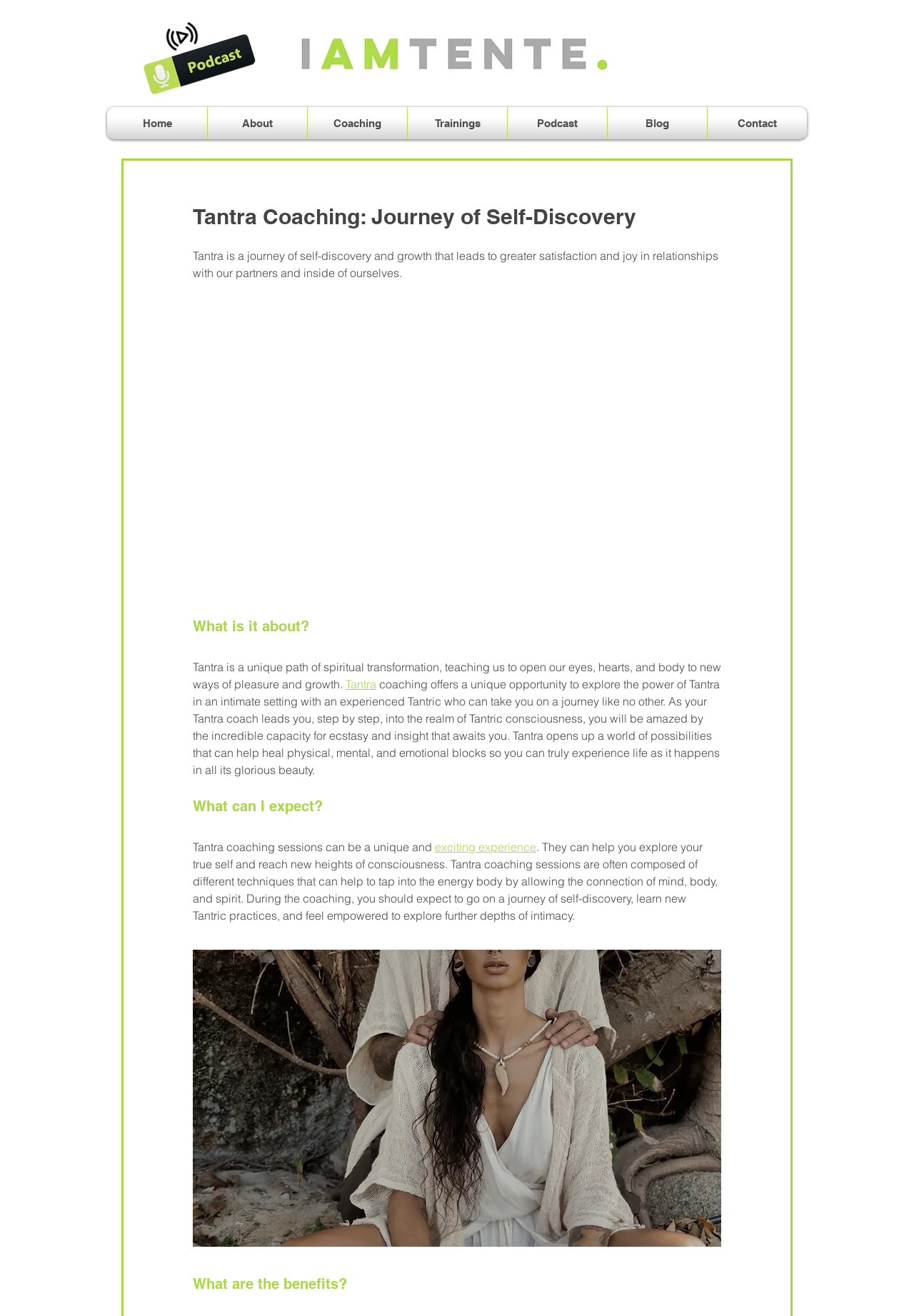What can be expected from Tantra coaching sessions?
Answer the question with a single word or phrase, referring to the image.

Journey of self-discovery